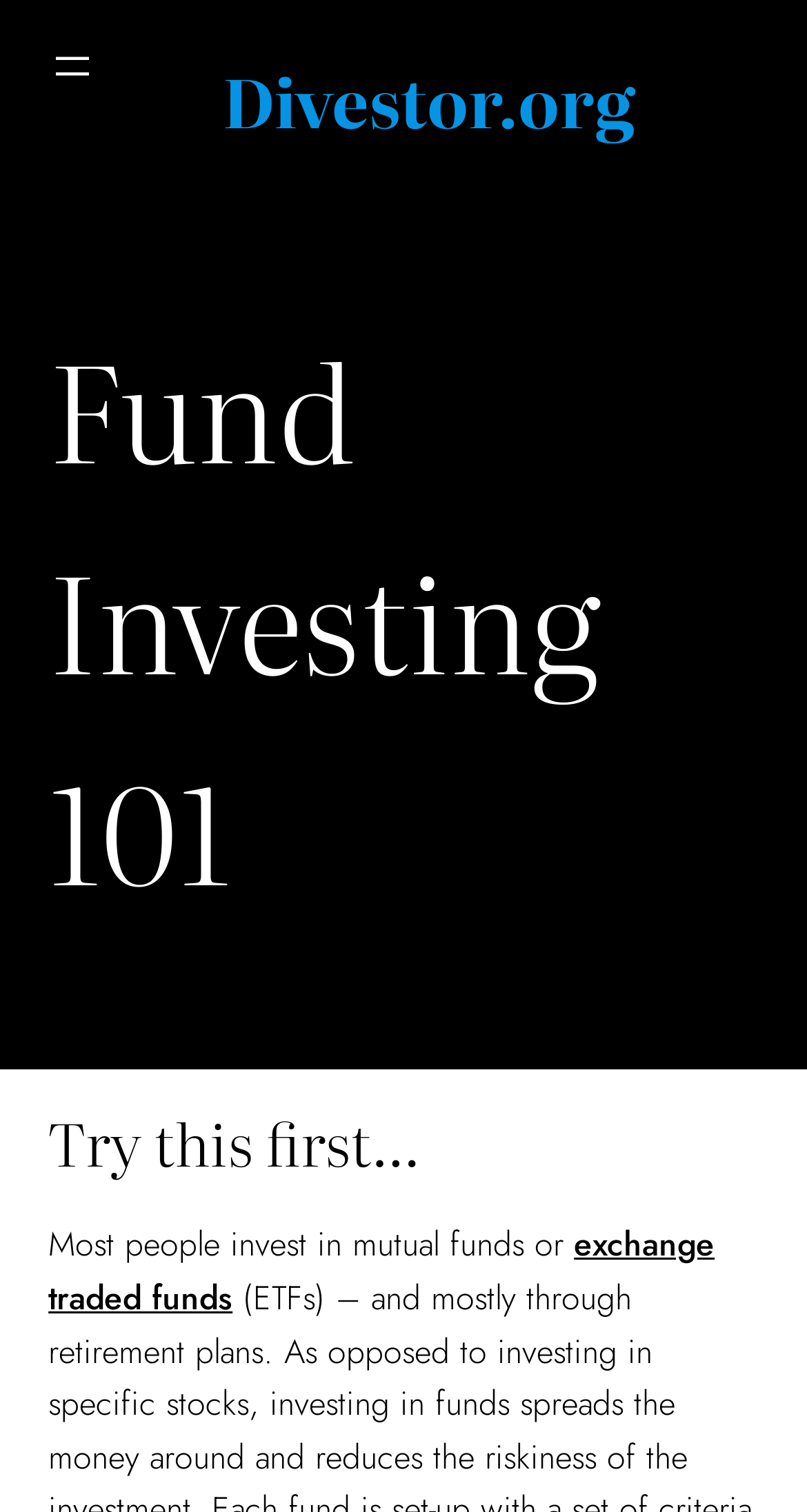Provide a brief response to the question using a single word or phrase: 
What is the purpose of the 'Open menu' button?

to open a menu